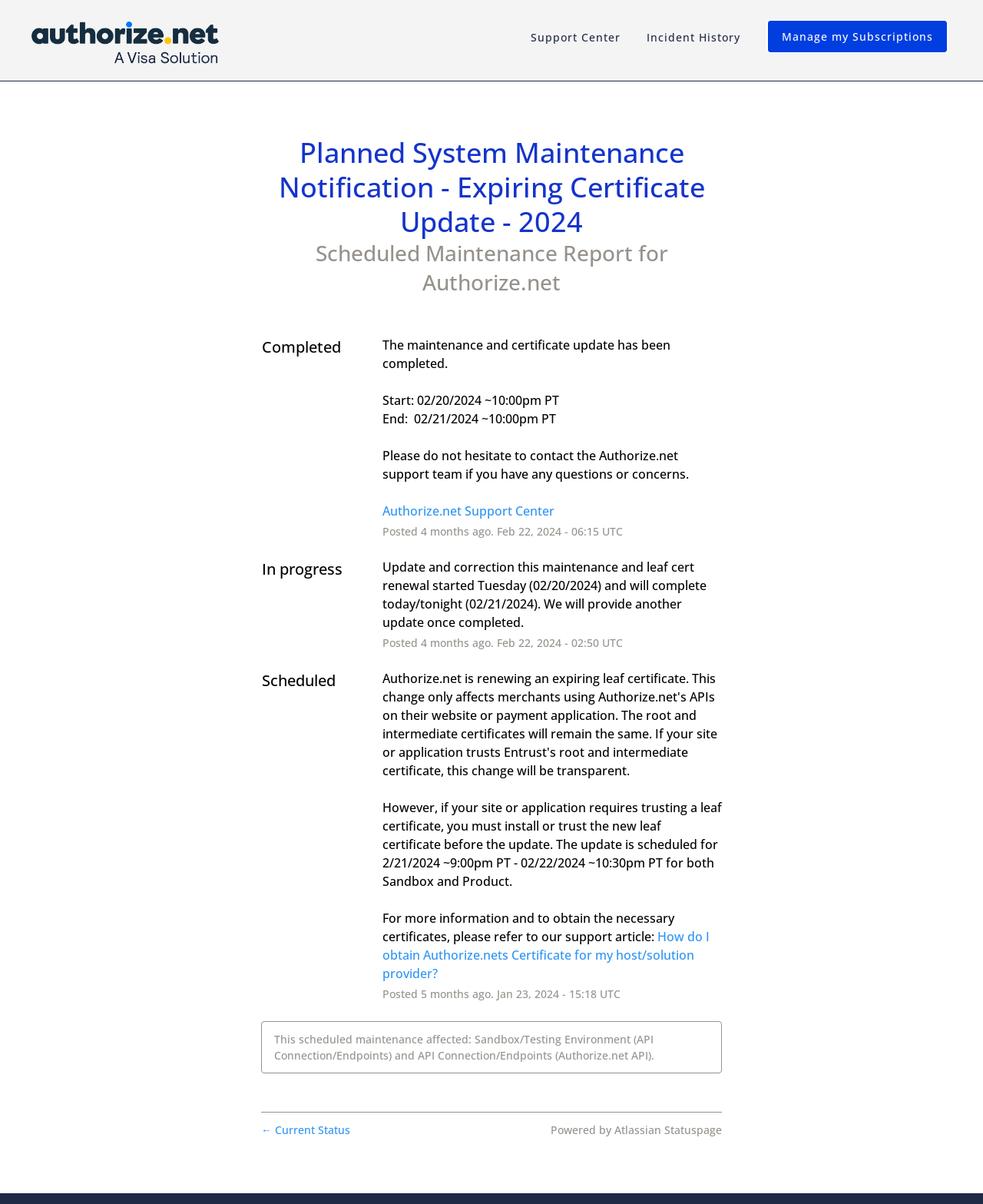Give a one-word or short phrase answer to this question: 
What environments were affected by the scheduled maintenance?

Sandbox/Testing Environment and API Connection/Endpoints